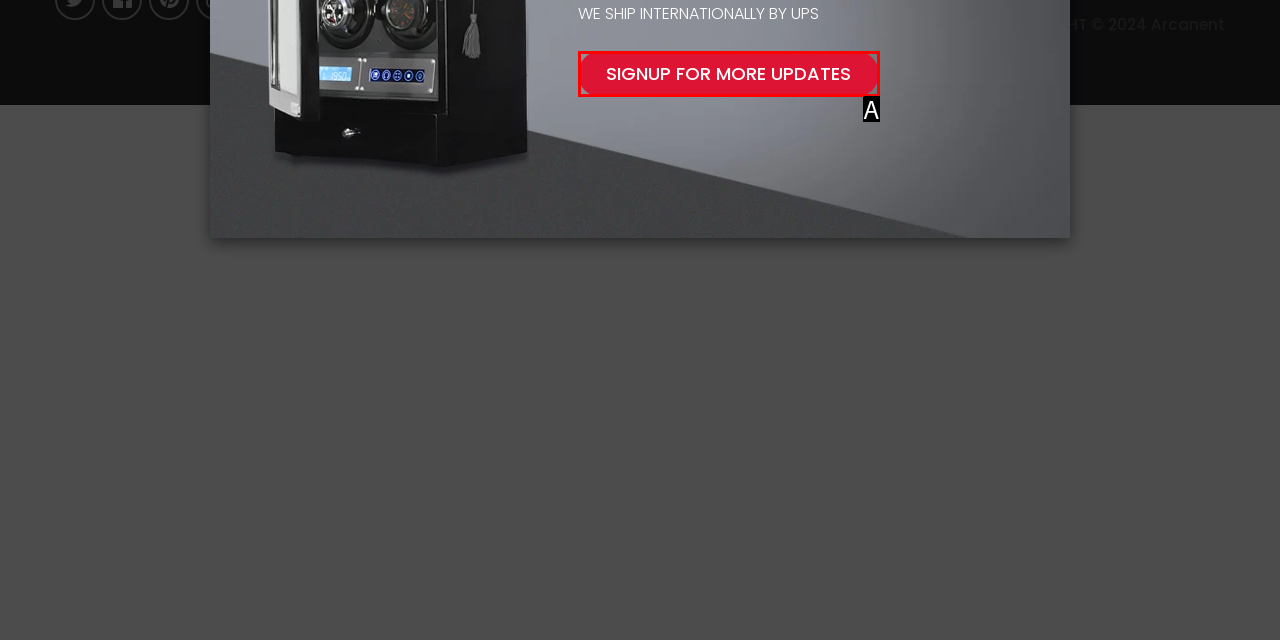Based on the description: value="Signup for more updates", select the HTML element that fits best. Provide the letter of the matching option.

A